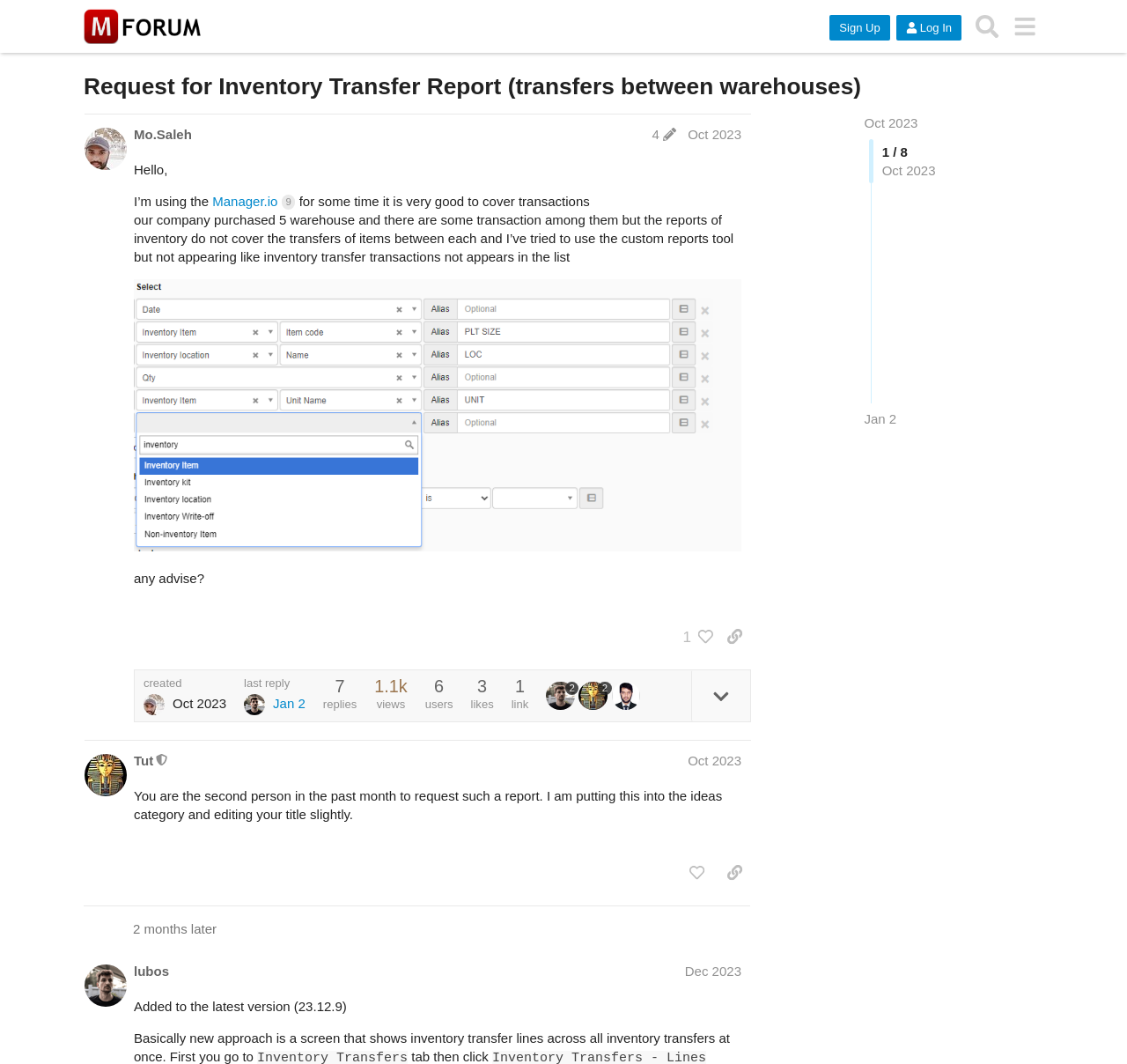Determine the bounding box coordinates for the area that should be clicked to carry out the following instruction: "Click on the link to Manager Forum".

[0.074, 0.008, 0.182, 0.041]